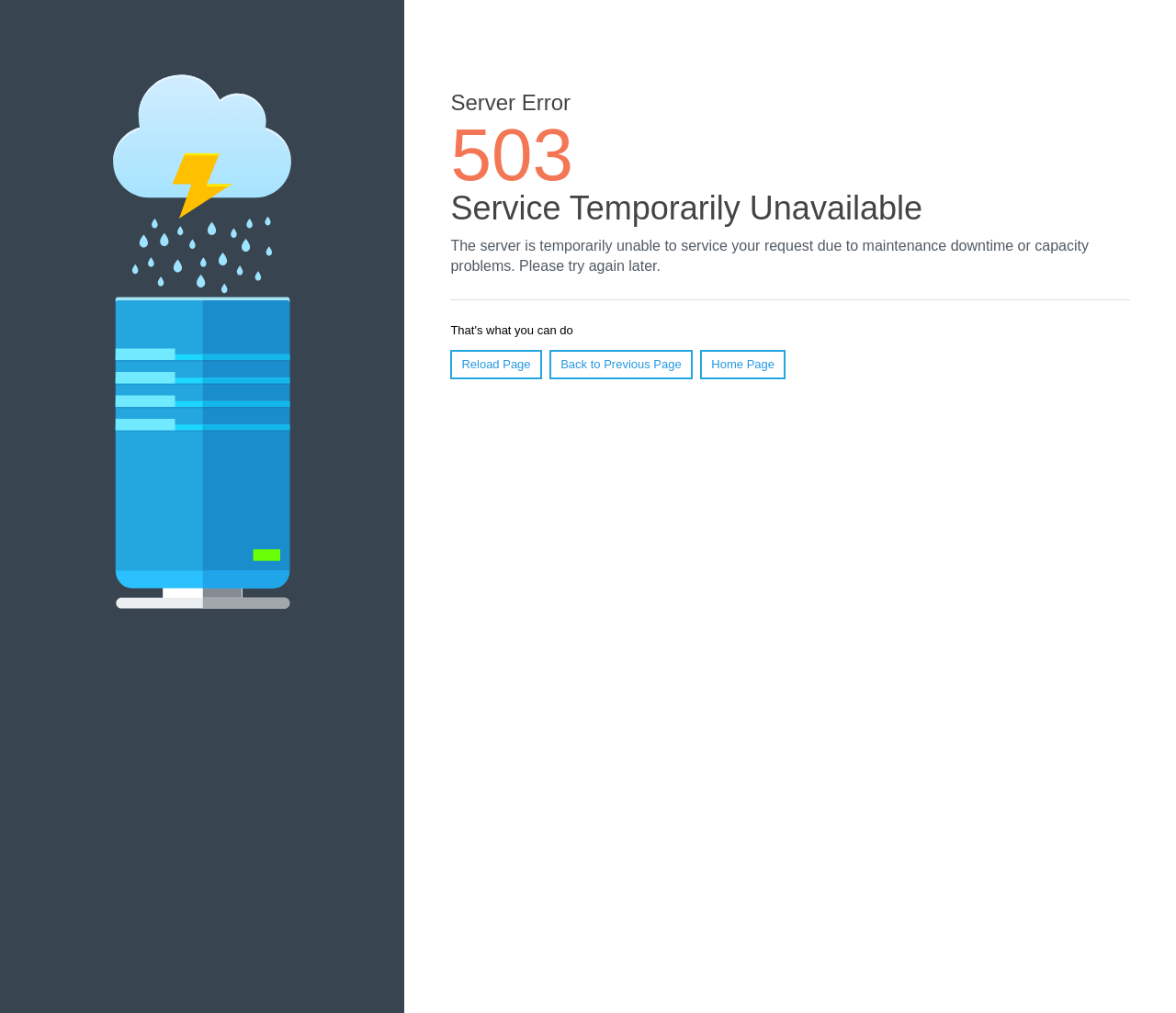Locate the bounding box of the UI element described by: "Home Page" in the given webpage screenshot.

[0.596, 0.345, 0.668, 0.375]